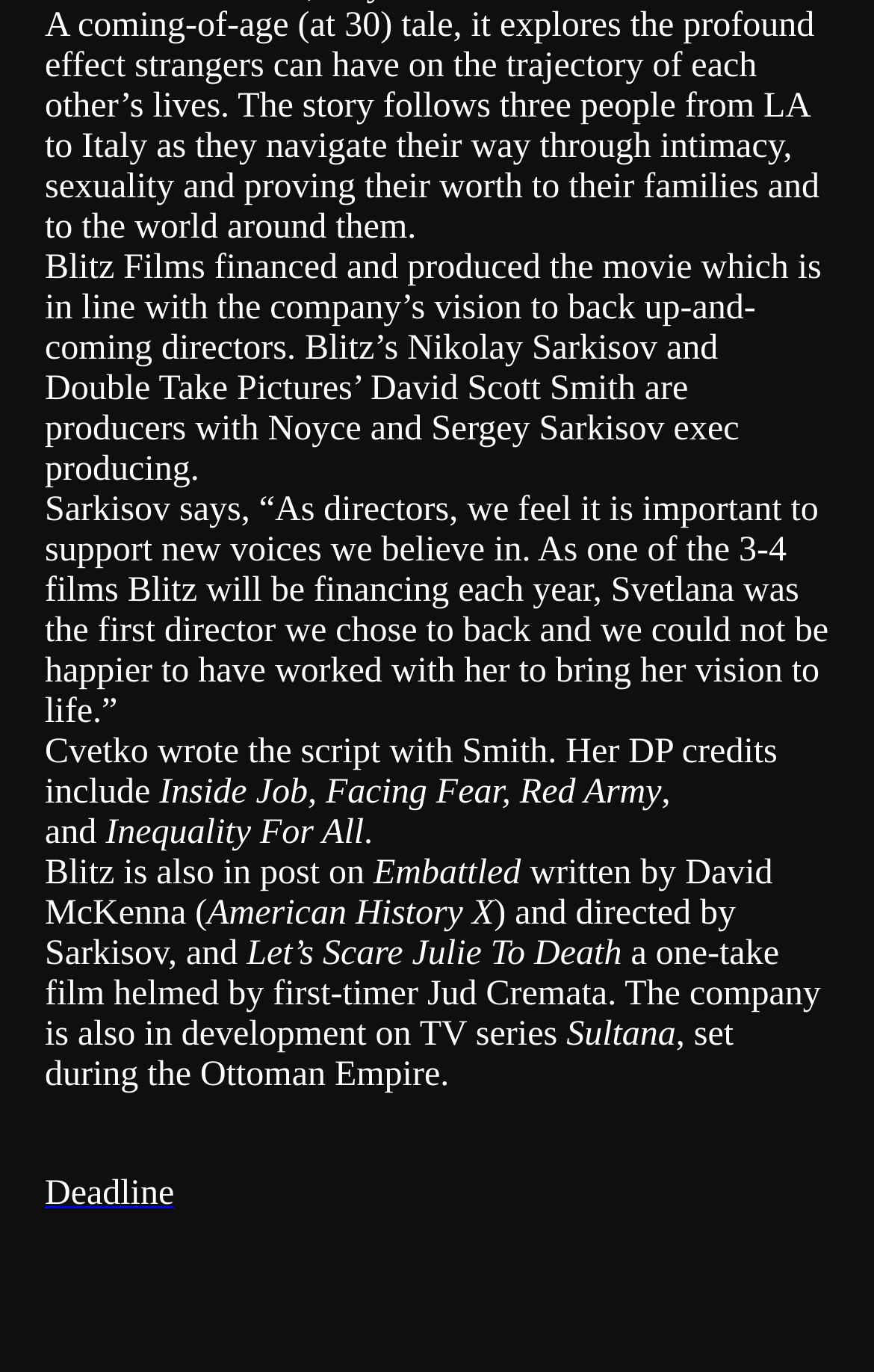How many films will Blitz be financing each year?
Based on the screenshot, answer the question with a single word or phrase.

3-4